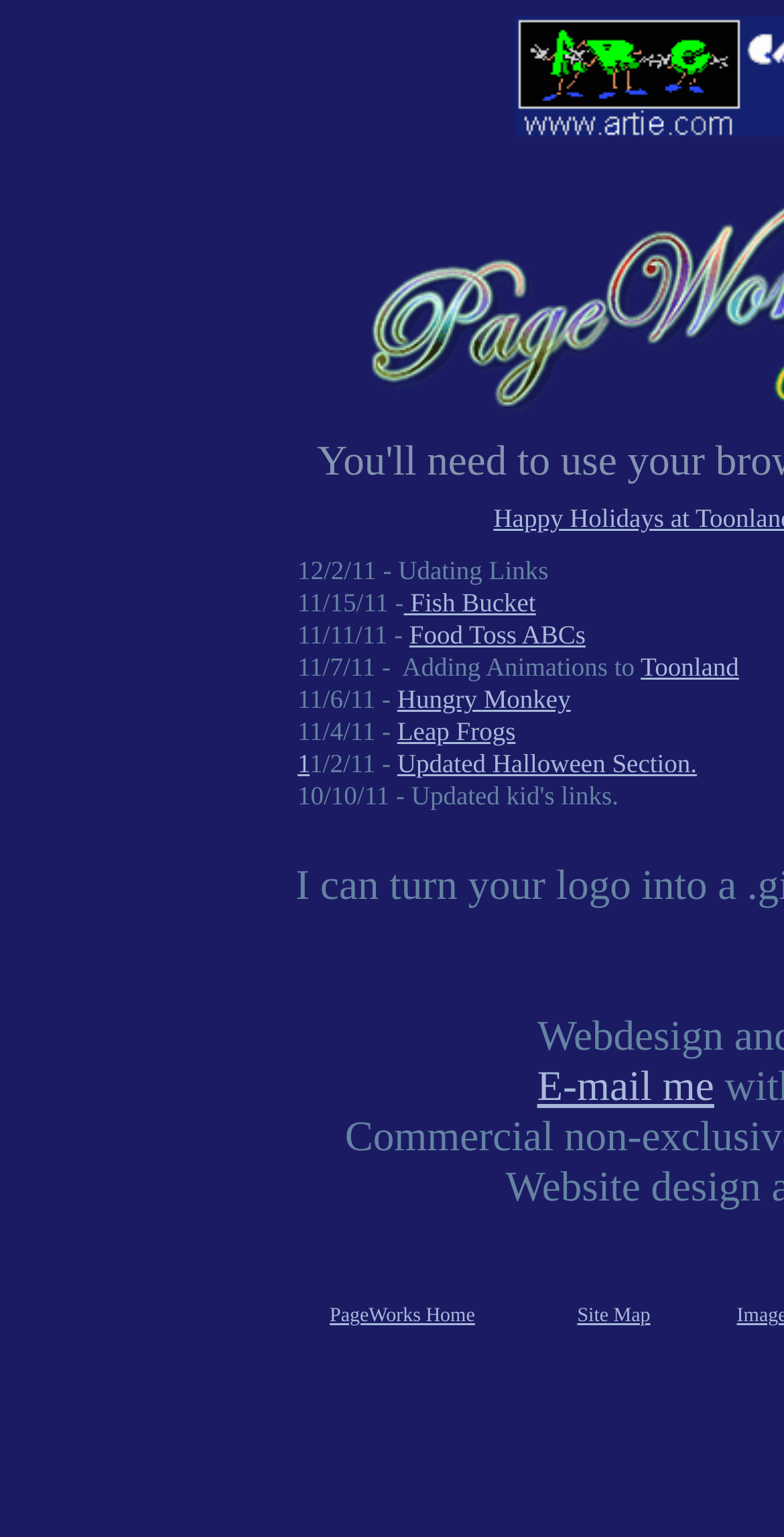Offer an in-depth caption of the entire webpage.

The webpage is titled "What's New" and appears to be a news or updates page. At the top, there is a section with several links to news articles or updates, each accompanied by a date. These links are positioned horizontally, with the dates to the left of each link. The links include "Fish Bucket", "Food Toss ABCs", "Toonland", "Hungry Monkey", "Leap Frogs", and "Updated Halloween Section". 

Below this section, there is a link to "E-mail me" positioned near the bottom right corner of the page. 

At the bottom of the page, there is a navigation section with two links, "PageWorks Home" and "Site Map", positioned side by side. These links are contained within a table cell, with "PageWorks Home" on the left and "Site Map" on the right.